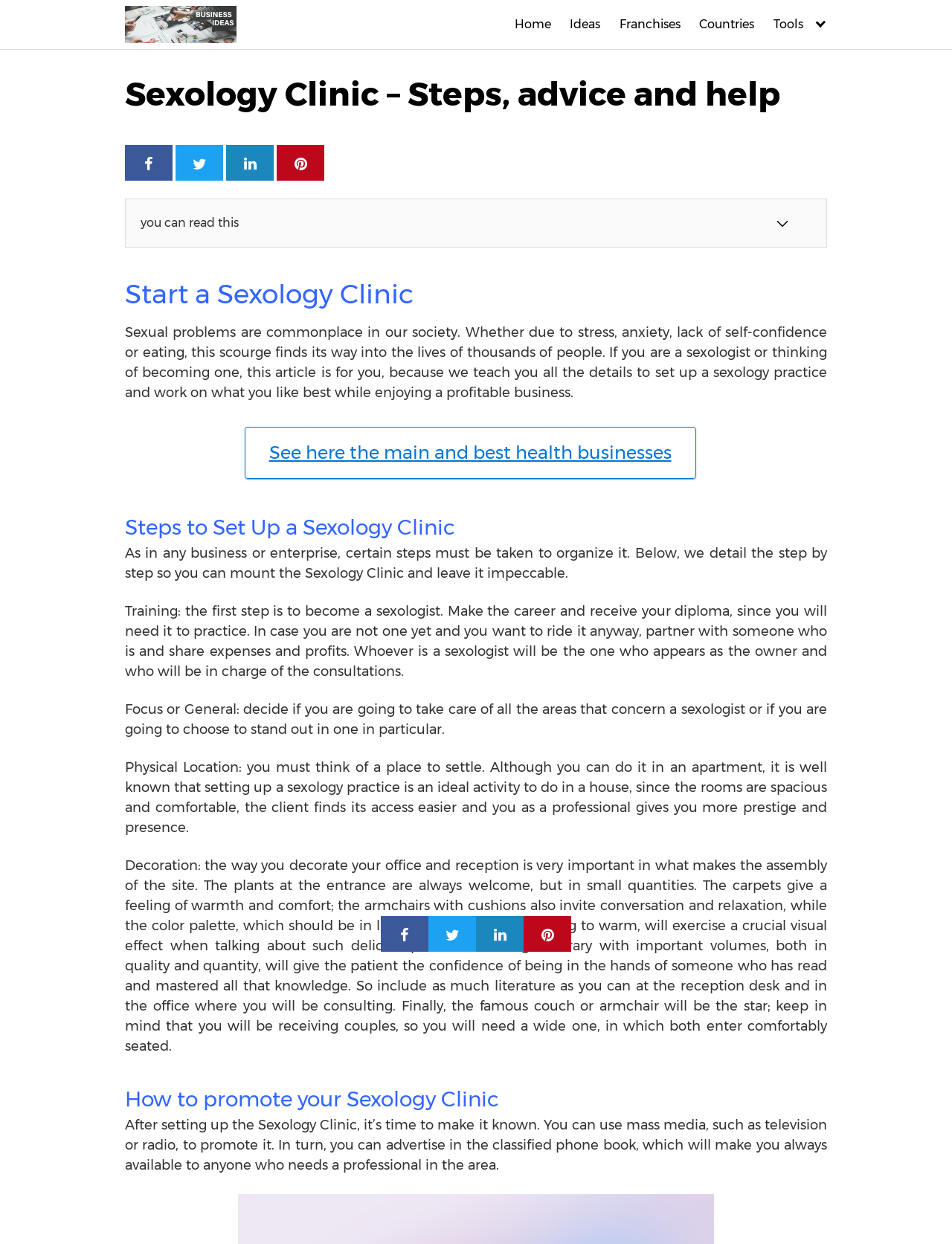Kindly determine the bounding box coordinates for the clickable area to achieve the given instruction: "Input your email address".

None